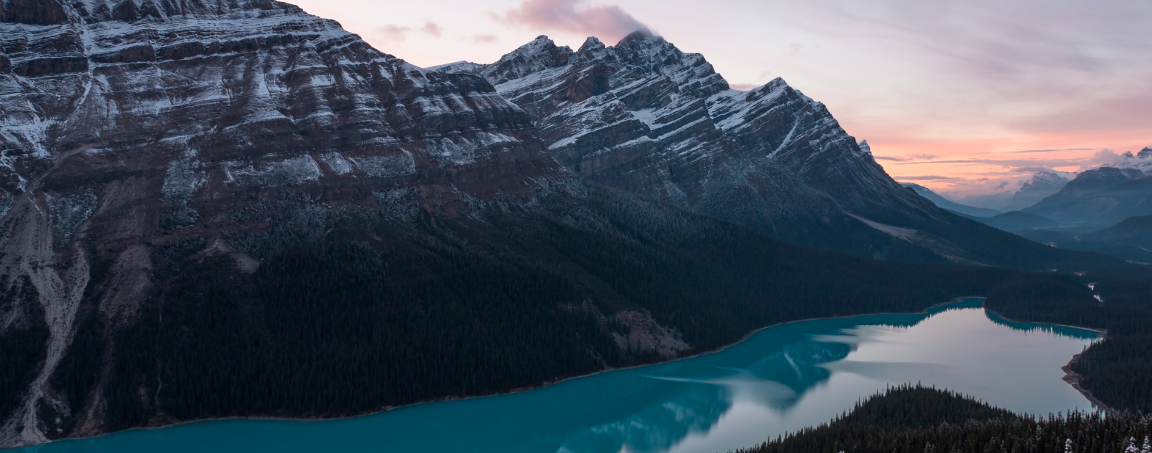What is reflected in the lake?
Based on the content of the image, thoroughly explain and answer the question.

According to the caption, 'the water reflects the soft hues of the setting sun', which means that the lake is reflecting the colors of the sunset.